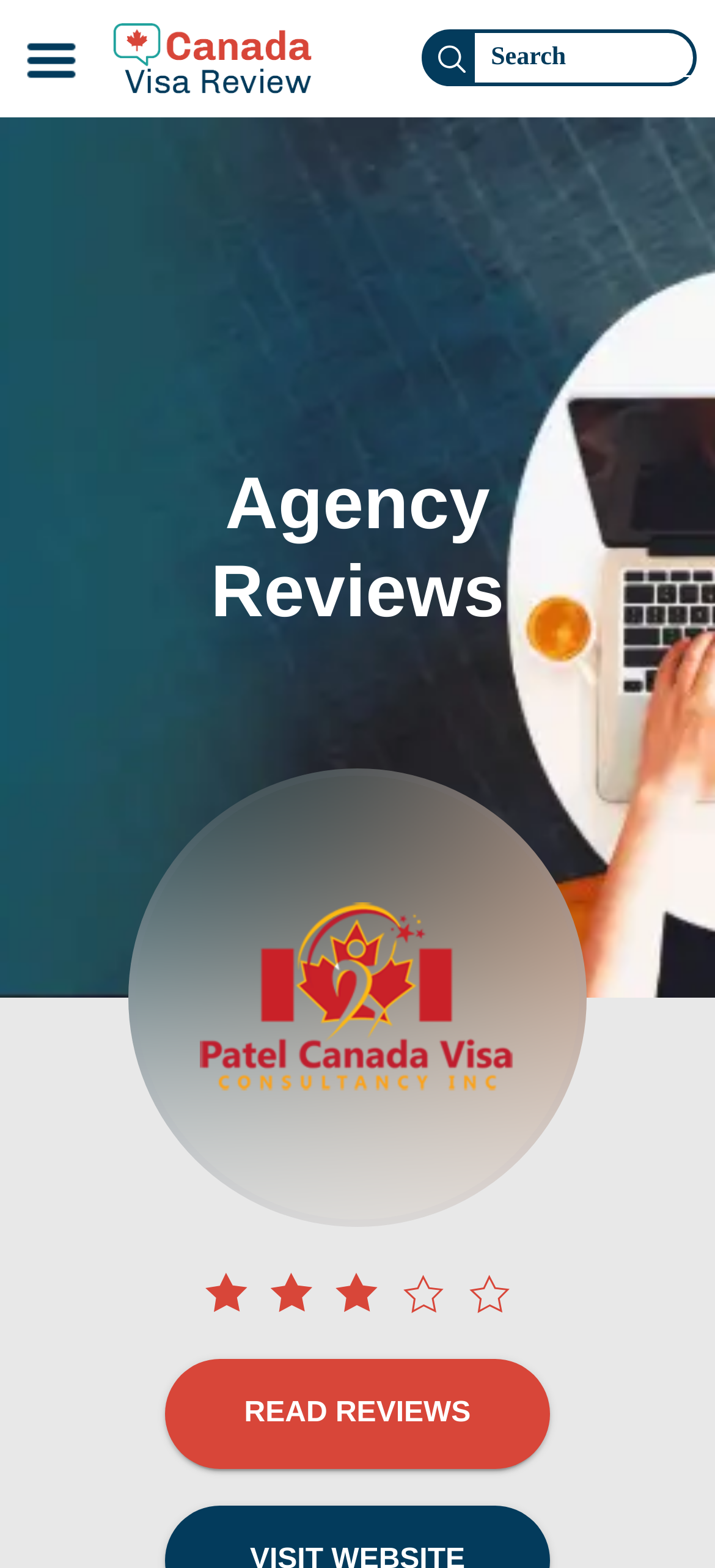Please give a one-word or short phrase response to the following question: 
What is the purpose of the search textbox?

To search